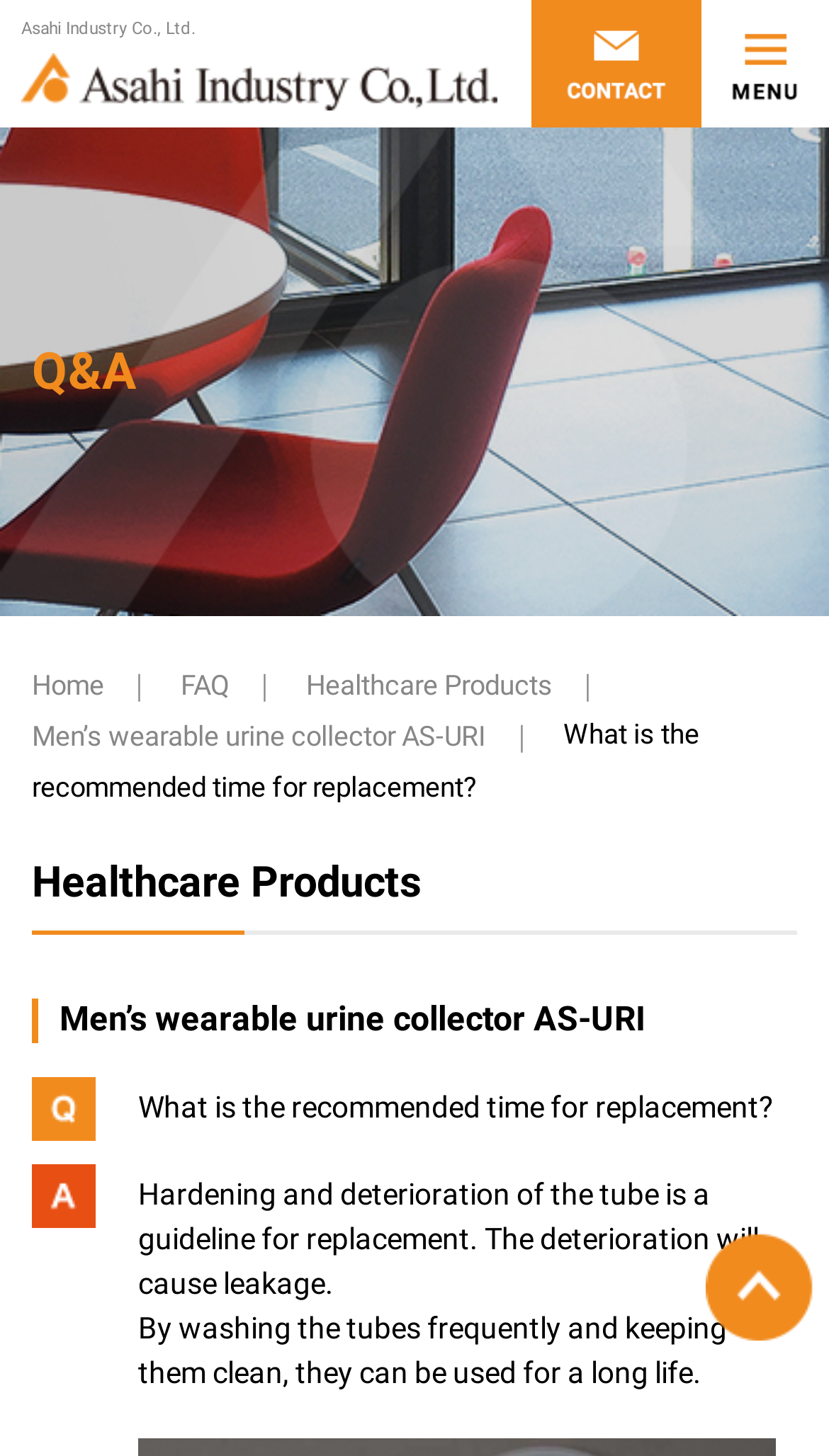Provide a short, one-word or phrase answer to the question below:
How many links are in the top navigation bar?

5